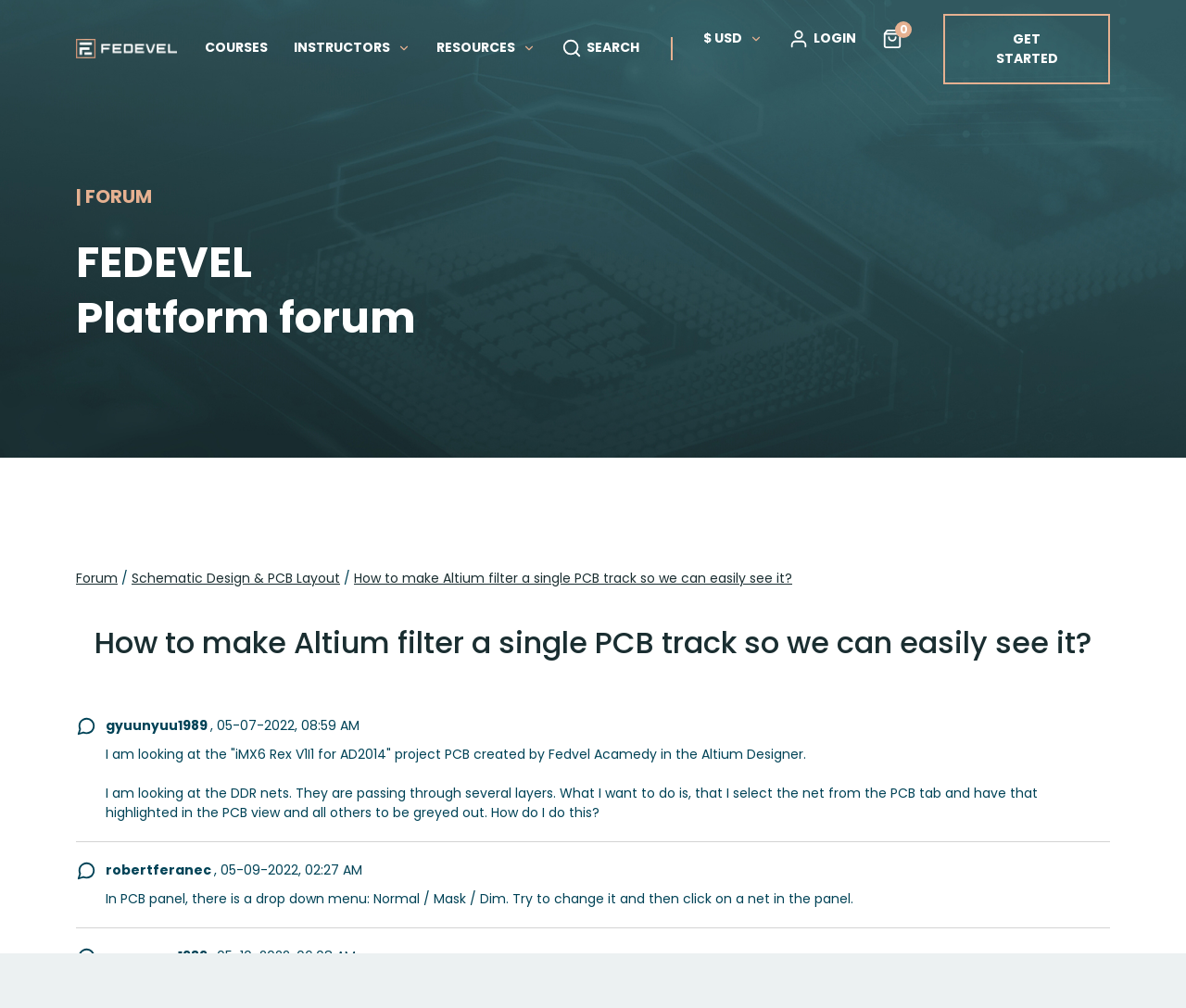What is the date of the last reply to the question?
Give a single word or phrase as your answer by examining the image.

05-10-2022, 06:08 AM